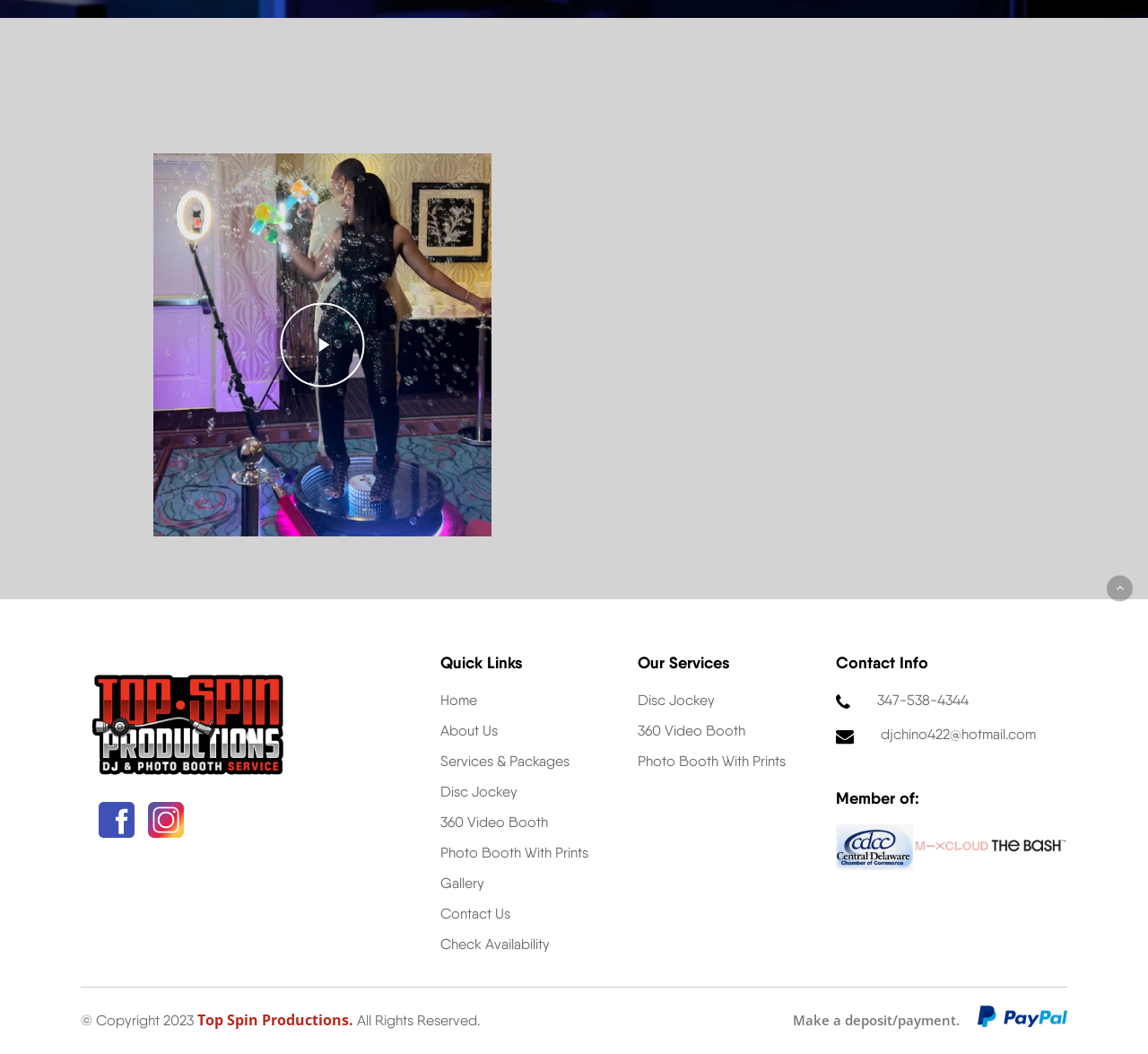Using the description "360 Video Booth", locate and provide the bounding box of the UI element.

[0.383, 0.769, 0.585, 0.791]